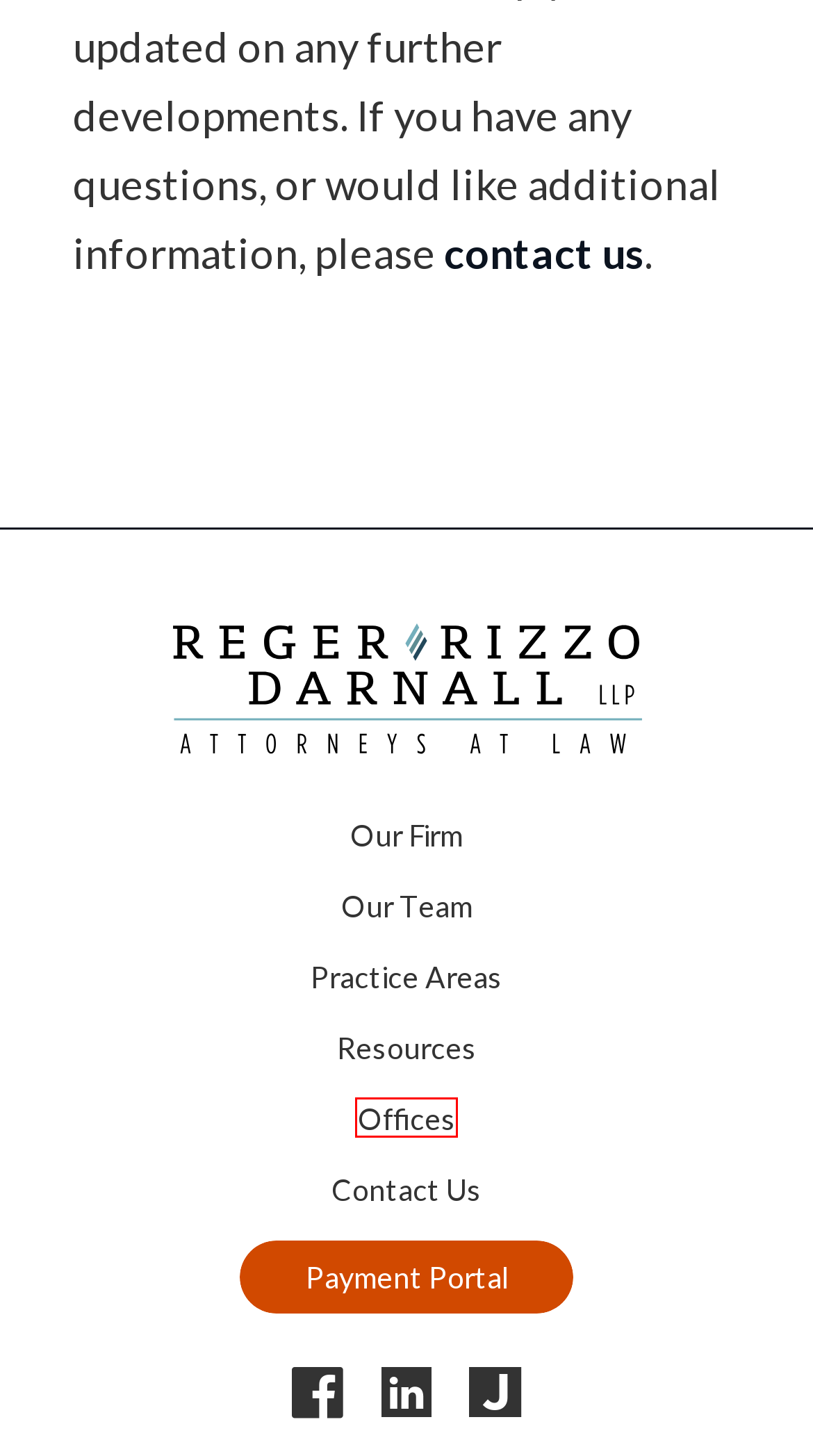You are provided with a screenshot of a webpage highlighting a UI element with a red bounding box. Choose the most suitable webpage description that matches the new page after clicking the element in the bounding box. Here are the candidates:
A. Litigation Legal Services | Reger Rizzo & Darnall LLP
B. Towson, MD Office - Firm Location | Reger Rizzo & Darnall LLP
C. Work With Us - Careers | Reger Rizzo & Darnall LLP
D. Offices - Our Firm Locations | Reger Rizzo & Darnall LLP
E. Pay Your Bill | Reger Rizzo & Darnall LLP
F. Utilities, Energy & Telecommunications Legal Services | Reger Rizzo & Darnall LLP
G. Immigration Legal Services | Reger Rizzo & Darnall LLP
H. About Us - Our Mid-Atlantic Law Firm | Reger Rizzo & Darnall LLP

D